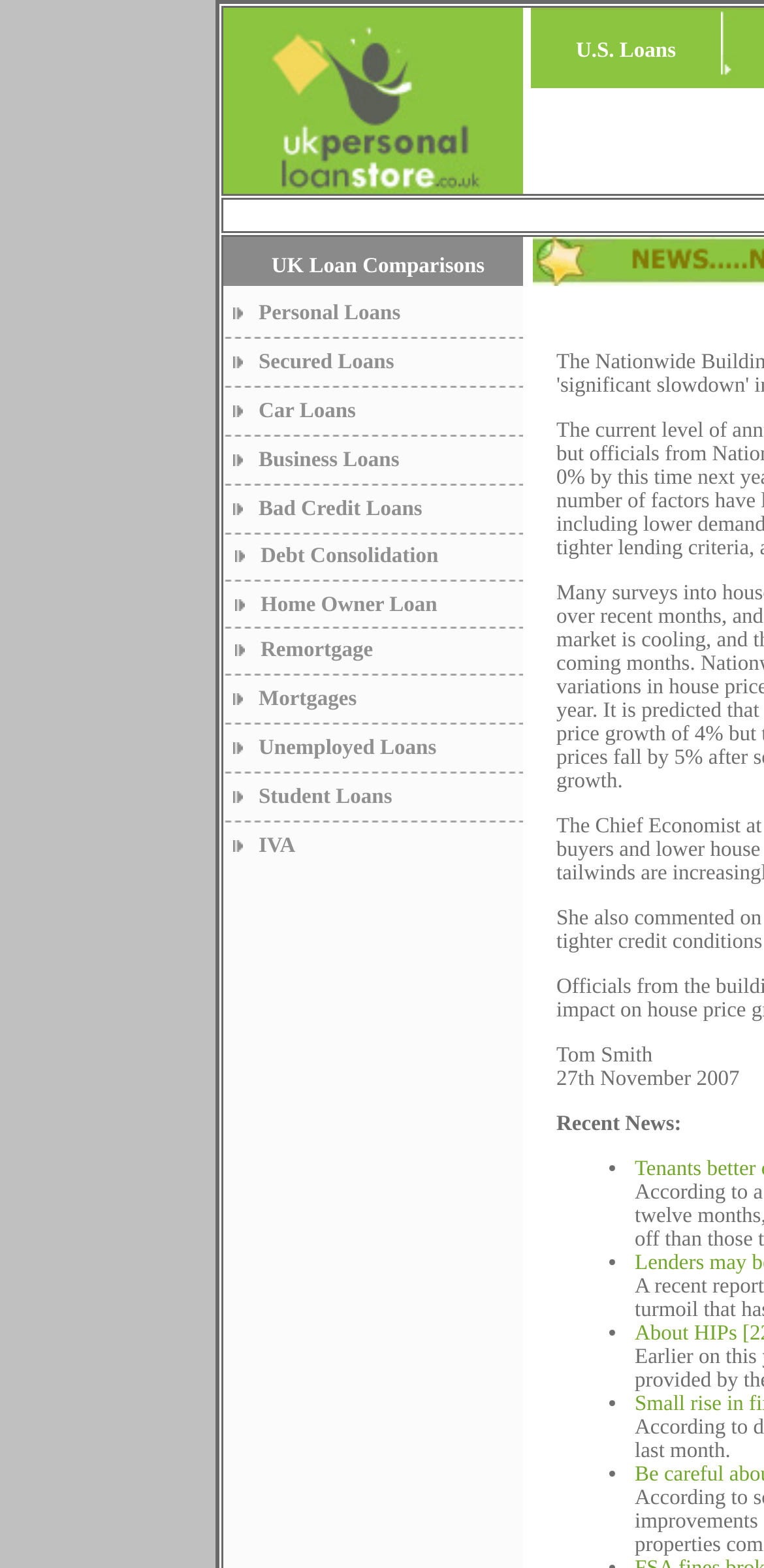Provide a one-word or short-phrase response to the question:
What is the date mentioned on the webpage?

27th November 2007